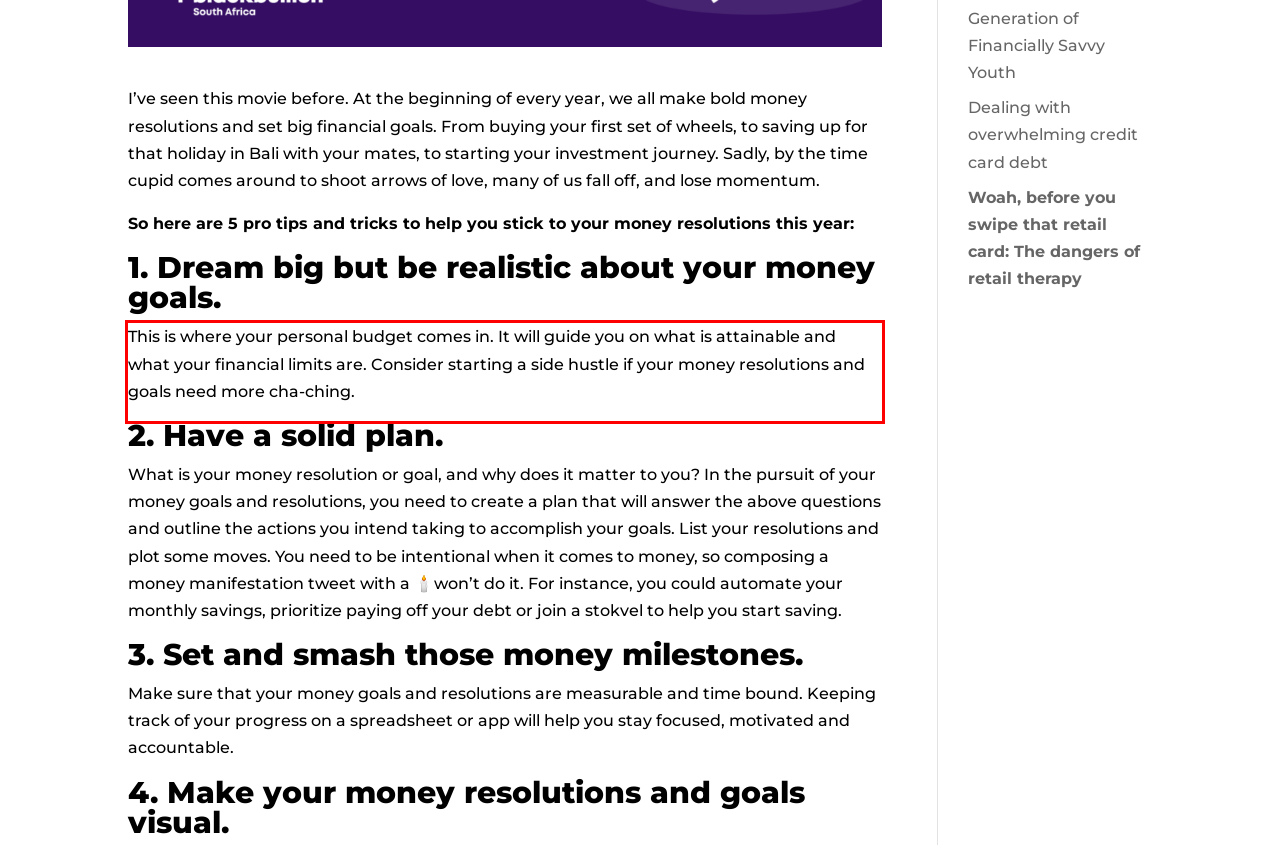Observe the screenshot of the webpage, locate the red bounding box, and extract the text content within it.

This is where your personal budget comes in. It will guide you on what is attainable and what your financial limits are. Consider starting a side hustle if your money resolutions and goals need more cha-ching.